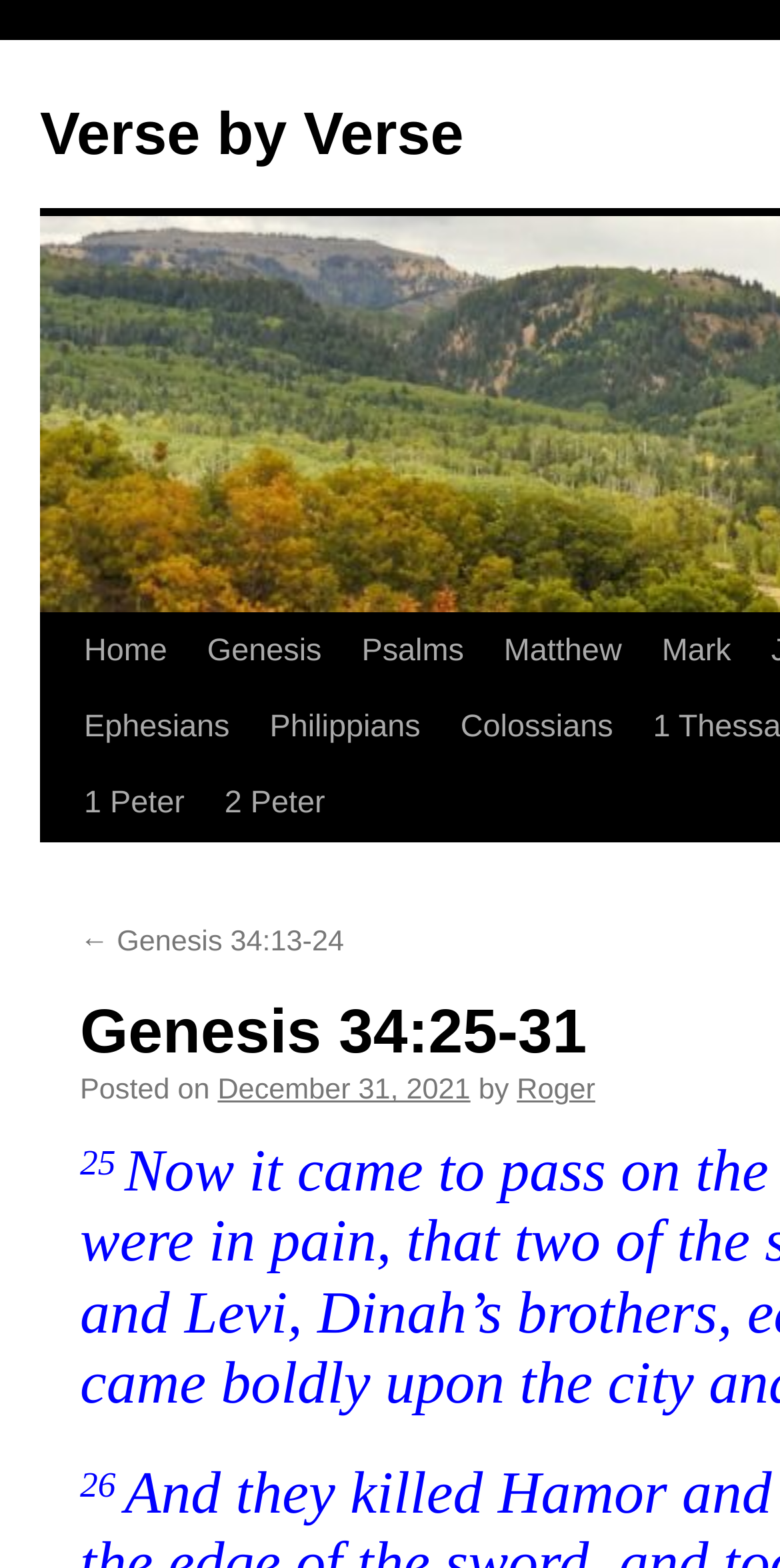Please locate the bounding box coordinates of the element that should be clicked to achieve the given instruction: "Go to Home".

[0.082, 0.392, 0.24, 0.44]